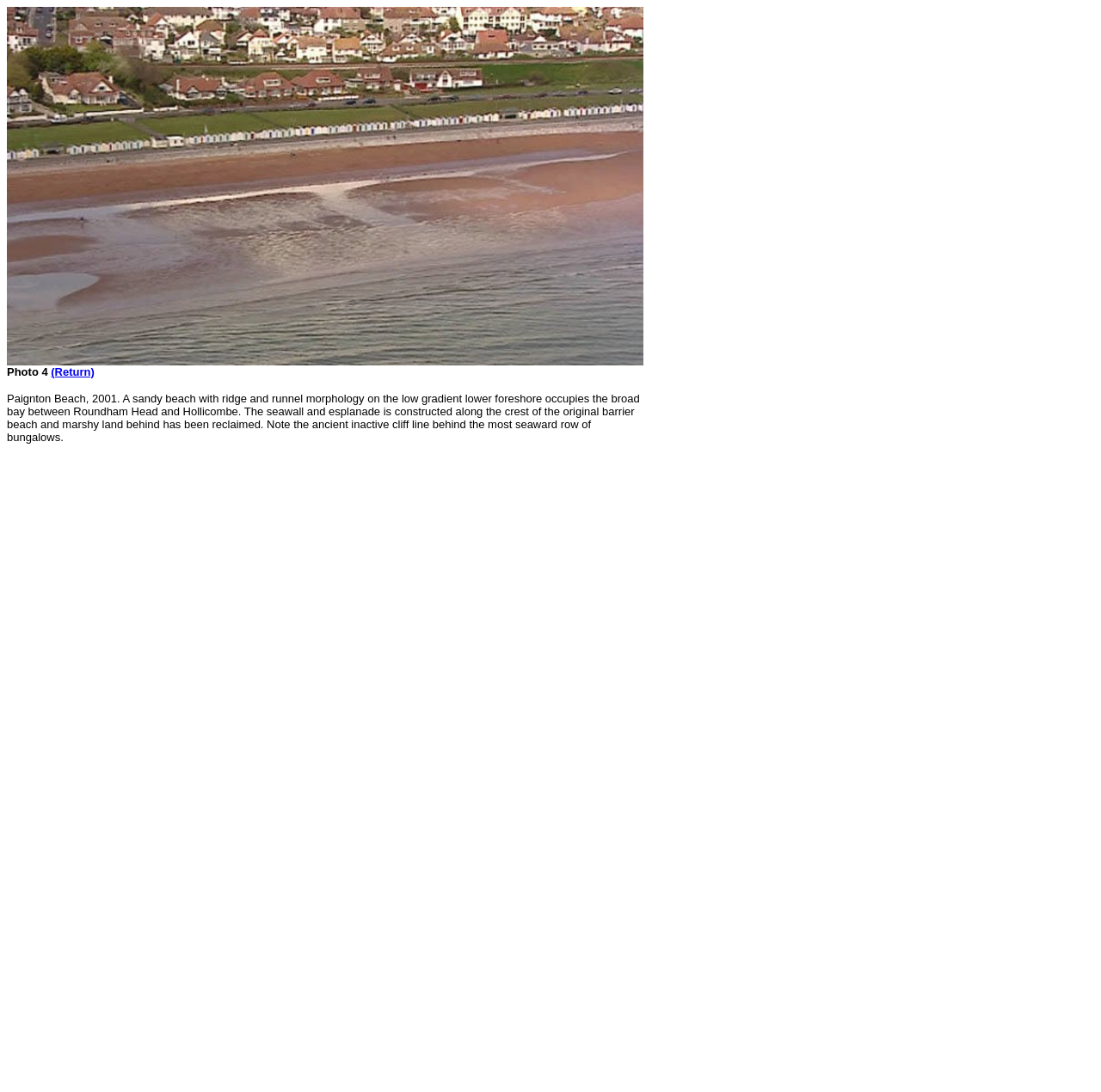What is the morphology of the beach?
Examine the image closely and answer the question with as much detail as possible.

The text description of the image mentions that the beach has a ridge and runnel morphology on the low gradient lower foreshore. This information is obtained from the text description of the image, which provides details about the characteristics of the beach.